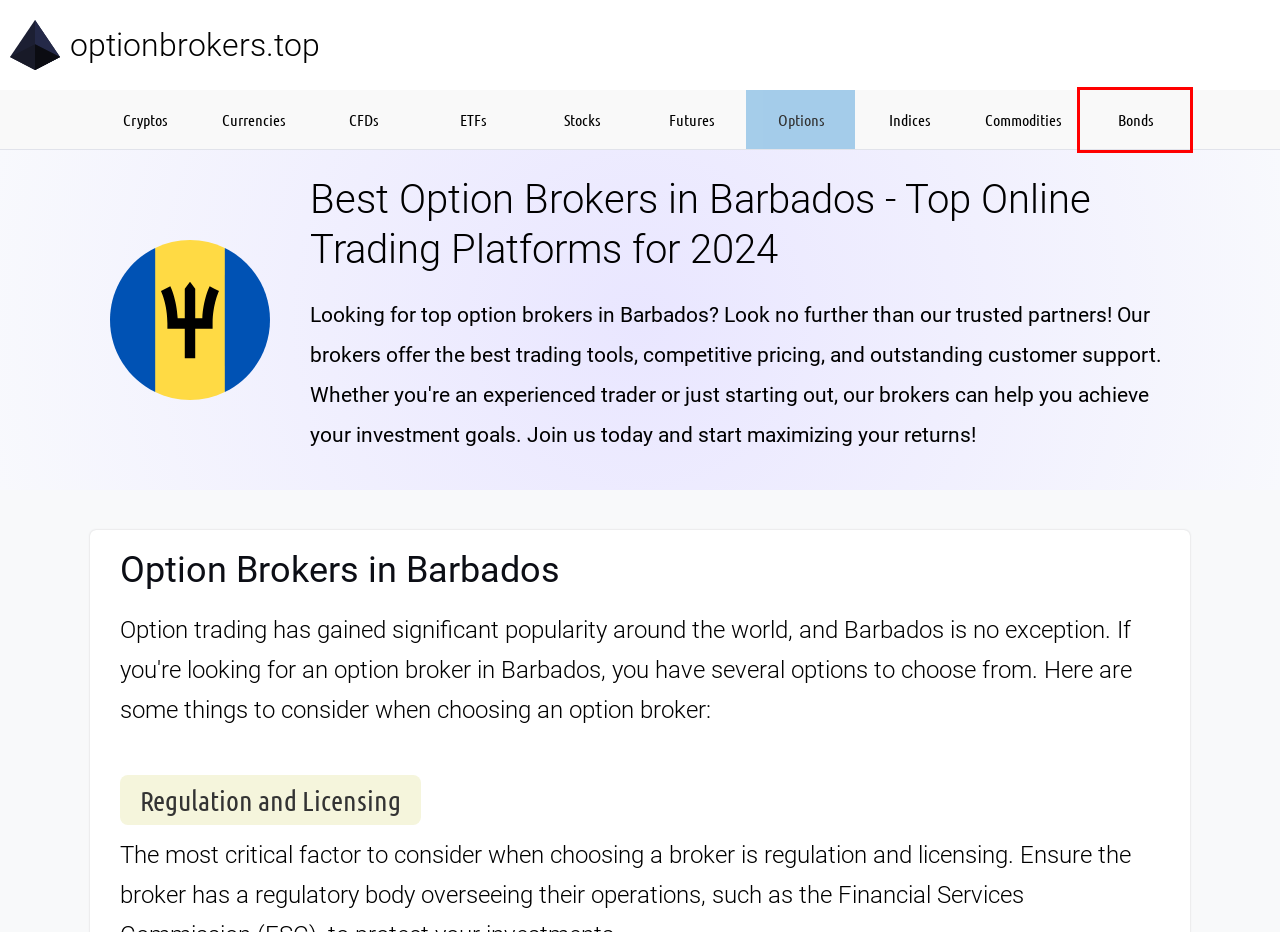View the screenshot of the webpage containing a red bounding box around a UI element. Select the most fitting webpage description for the new page shown after the element in the red bounding box is clicked. Here are the candidates:
A. Top Crypto Brokers - Compare and Choose the Best Crypto Trading Platform
B. Top Forex Brokers for Successful Trading | Trusted Forex Broker List
C. Bond Brokers: Find the Best Broker for Bond Trading | Bond Brokerage Services
D. Futures Brokers - Compare and Choose the Best Futures Trading Platform
E. Find the Best Commodity Brokers for Your Trading Needs
F. ETF Brokers: Find the Best Platforms for ETF Trading
G. Option Brokers - Compare and Choose the Best Option Trading Platforms
H. Best Stock Brokers: Find the Perfect Partner for Your Stock Trading

C